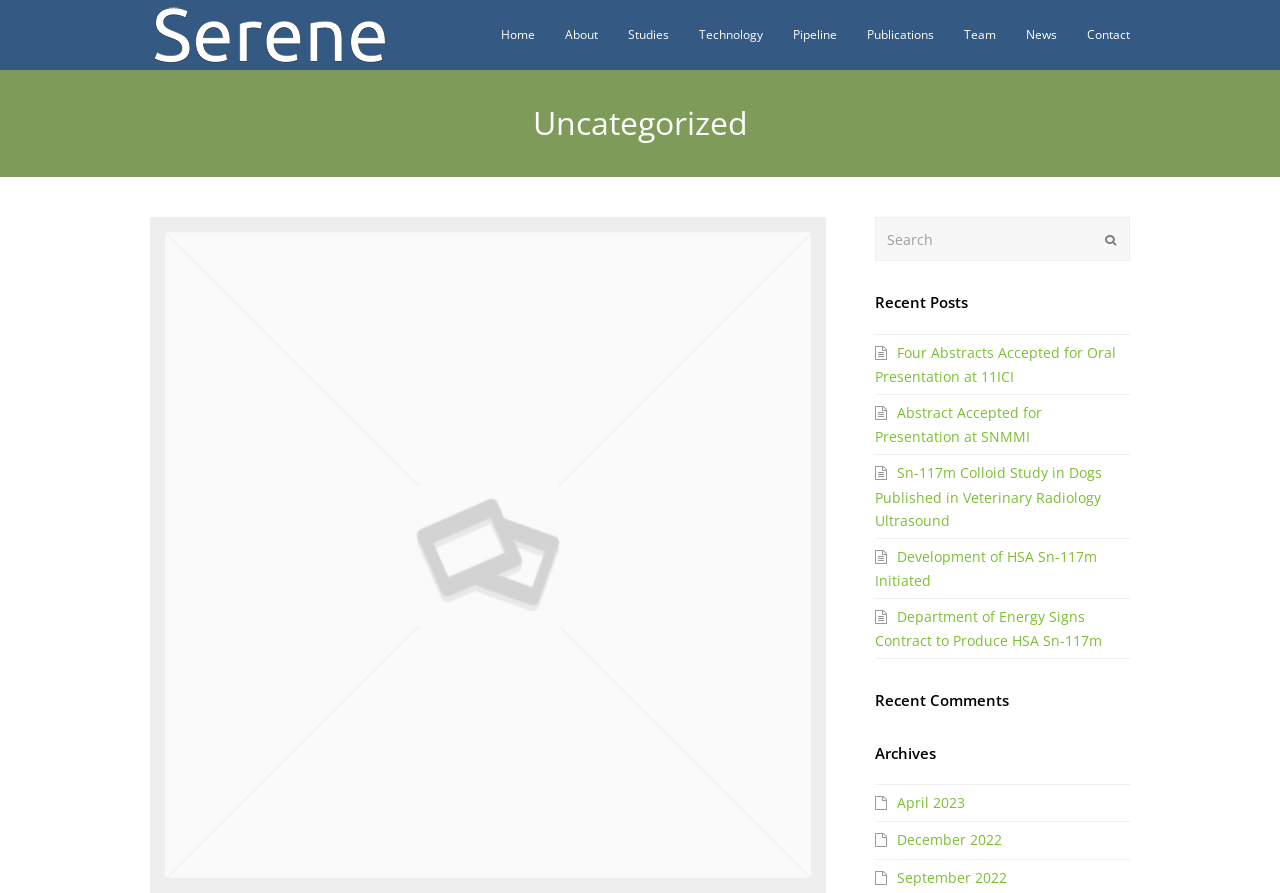What is the purpose of the button next to the search box?
Provide a concise answer using a single word or phrase based on the image.

Submit